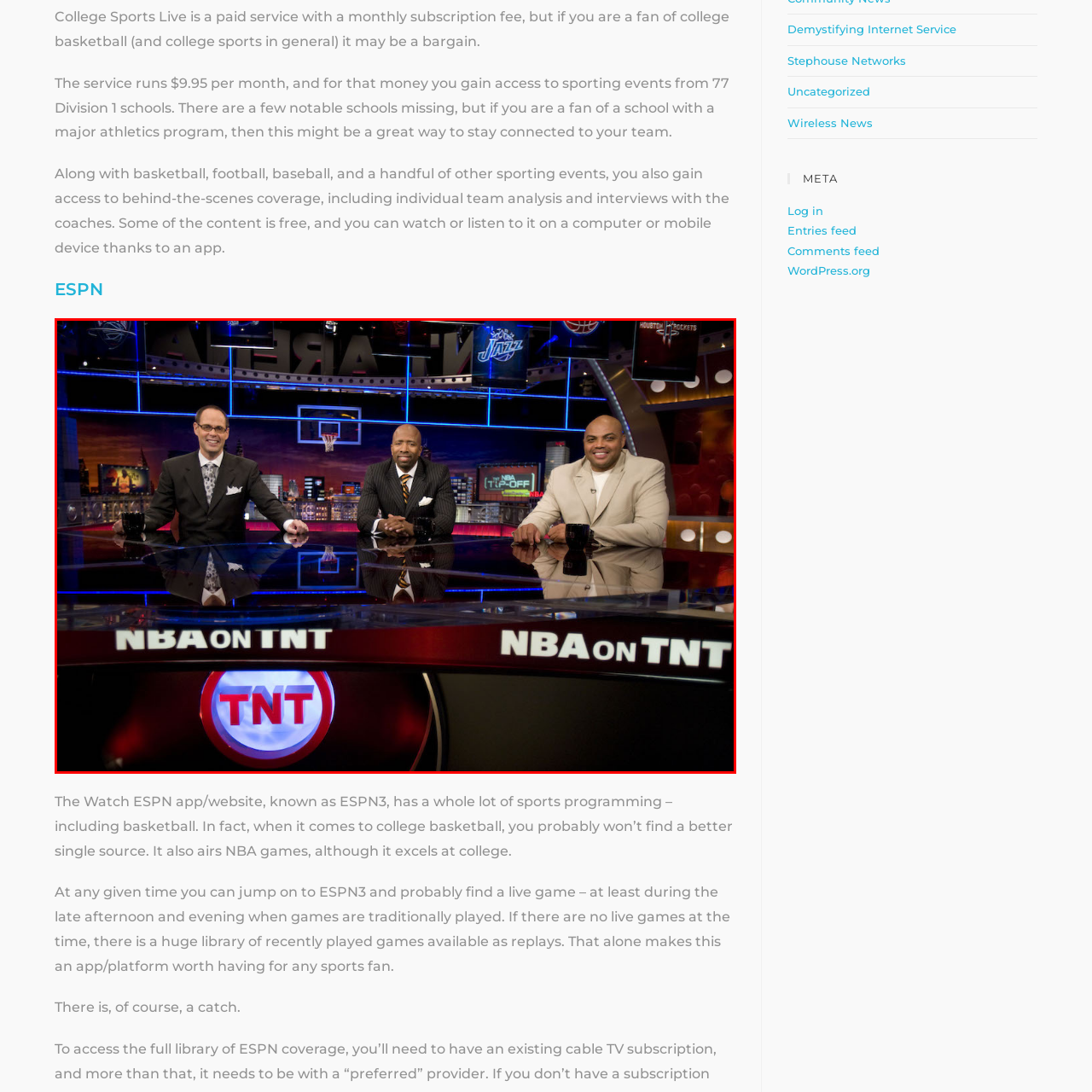Generate a detailed caption for the picture that is marked by the red rectangle.

The image showcases the lively set of "NBA on TNT," featuring three prominent sports analysts seated behind a sleek, modern desk adorned with the show's logo. The background highlights a vibrant basketball-themed backdrop, complete with team logos and a basketball hoop, setting the tone for an engaging sports discussion. Each analyst is dressed in sharp, professional attire, conveying both style and authority. This depiction exemplifies the energy and excitement that characterizes the coverage of college basketball and other sports on TNT, highlighting the network's commitment to providing fans with insightful commentary and analysis.